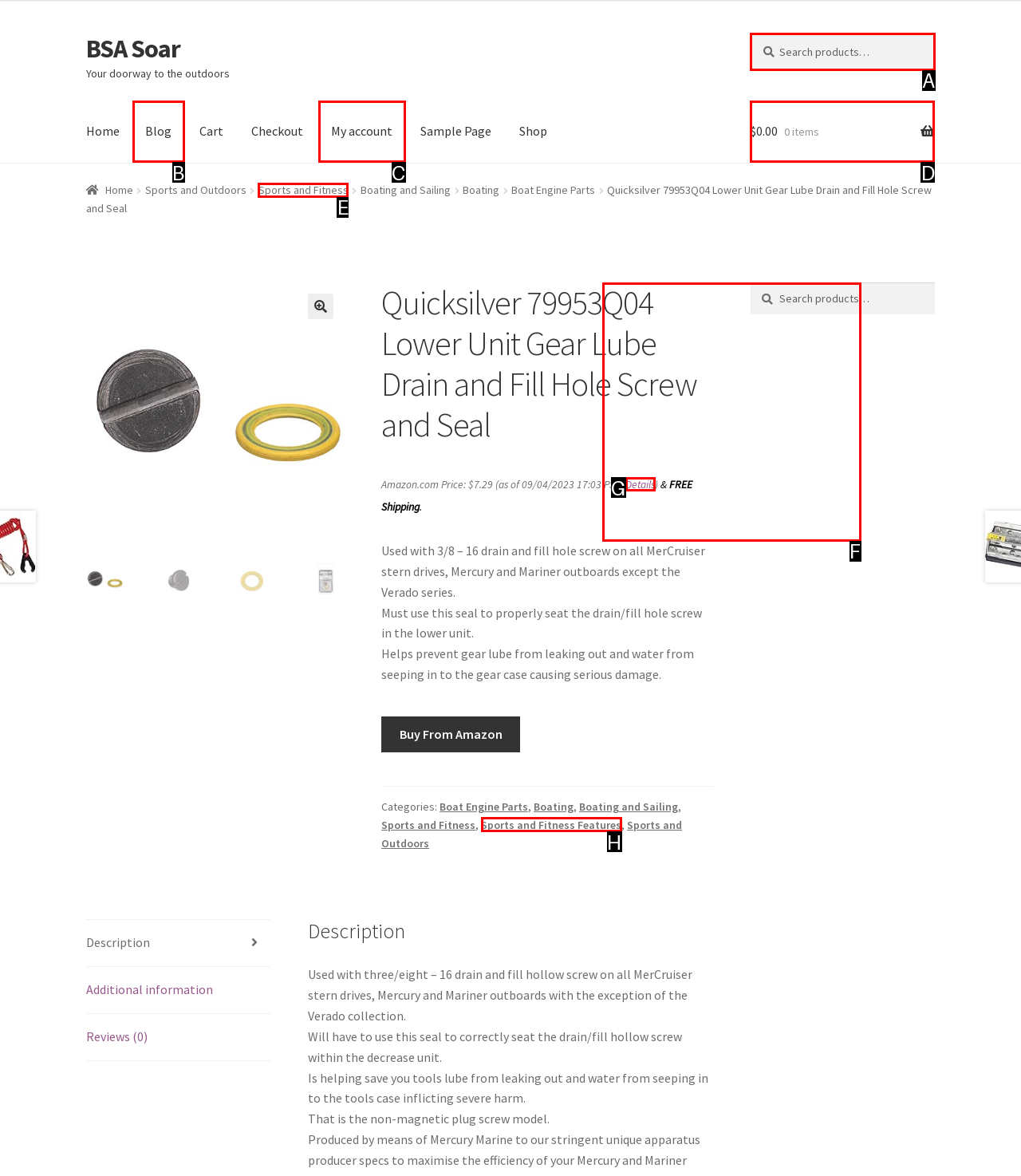Select the appropriate letter to fulfill the given instruction: Search for products
Provide the letter of the correct option directly.

A